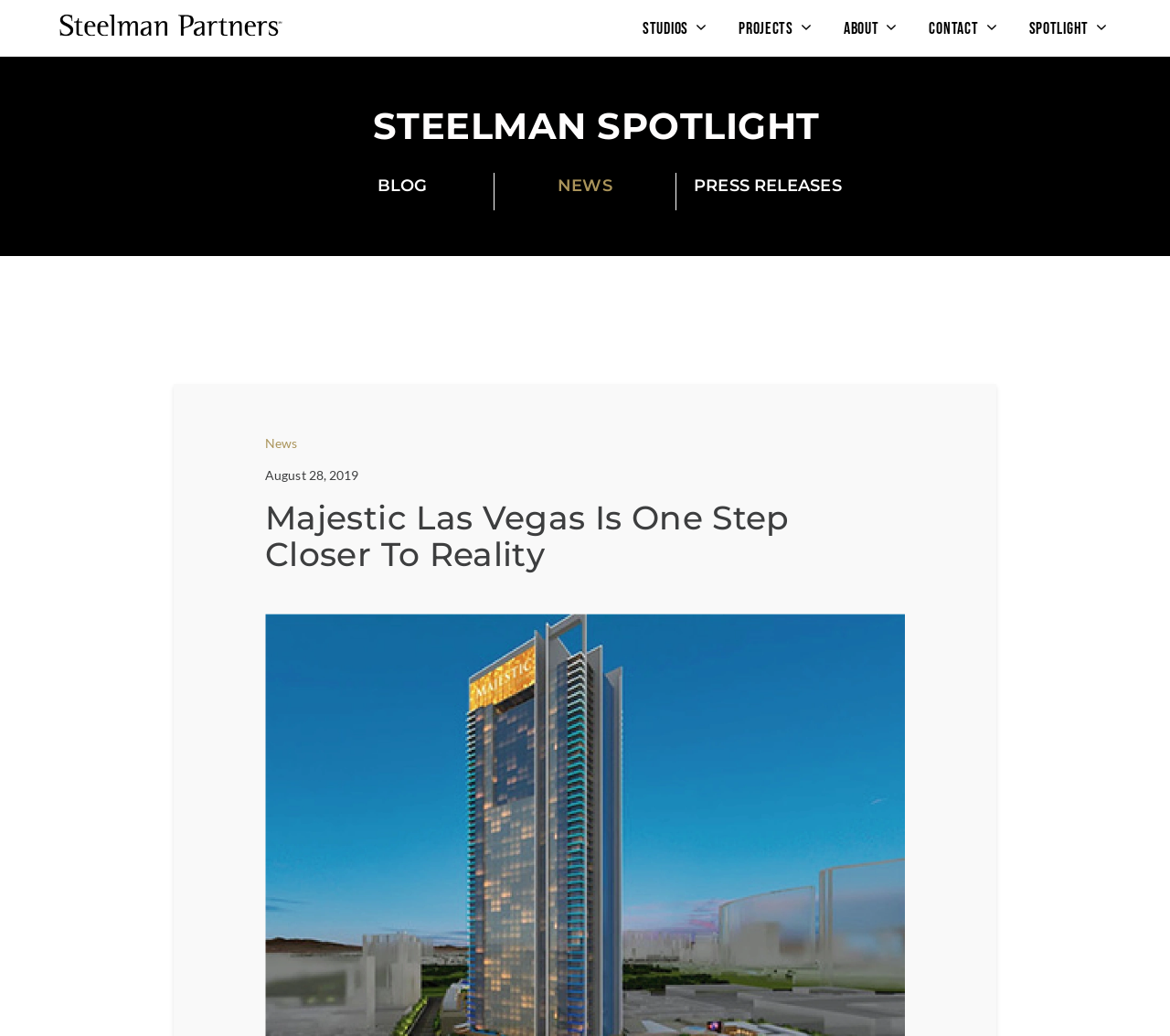Determine the bounding box coordinates (top-left x, top-left y, bottom-right x, bottom-right y) of the UI element described in the following text: Press Releases

[0.593, 0.169, 0.719, 0.189]